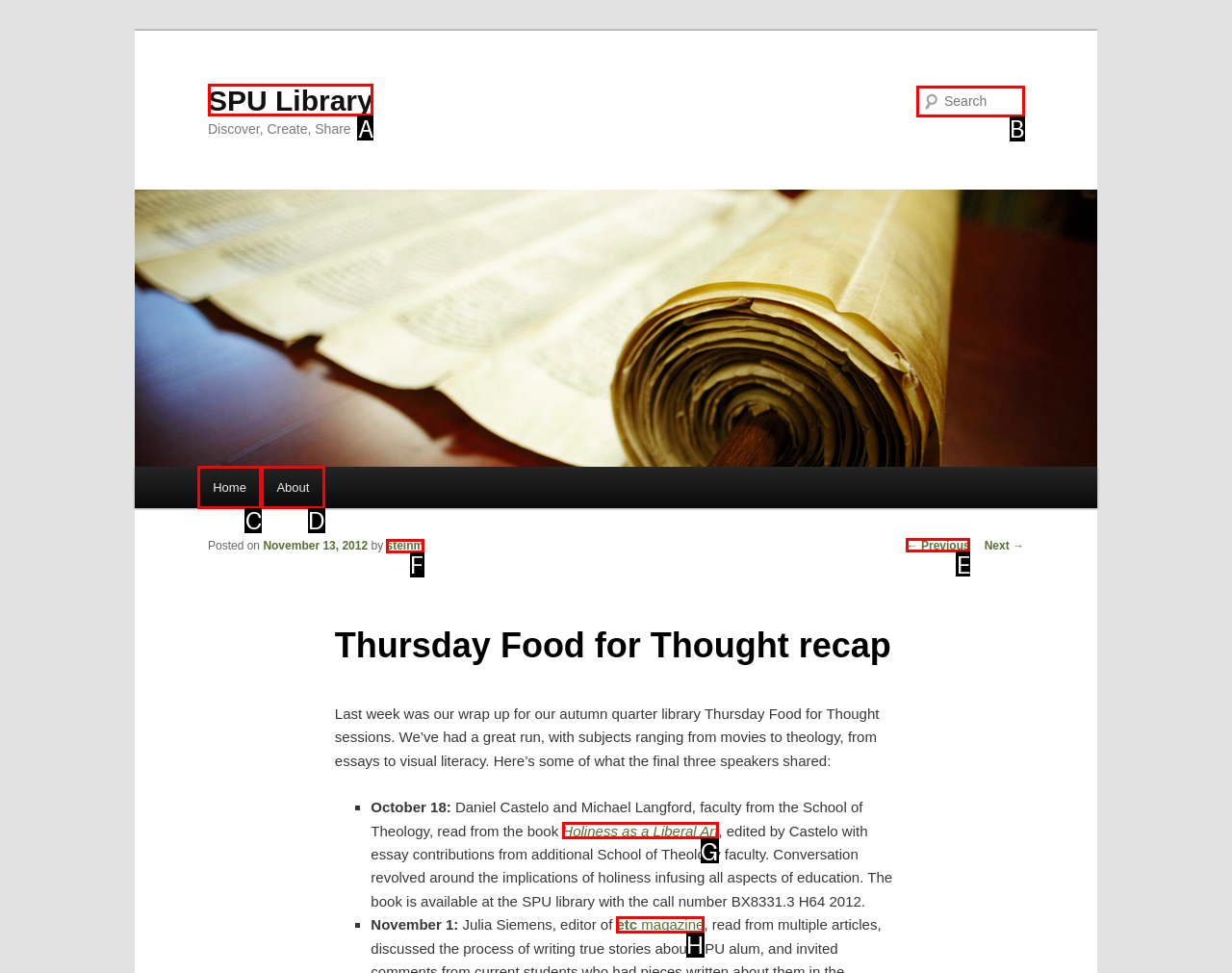Select the option that matches the description: SPU Library. Answer with the letter of the correct option directly.

A